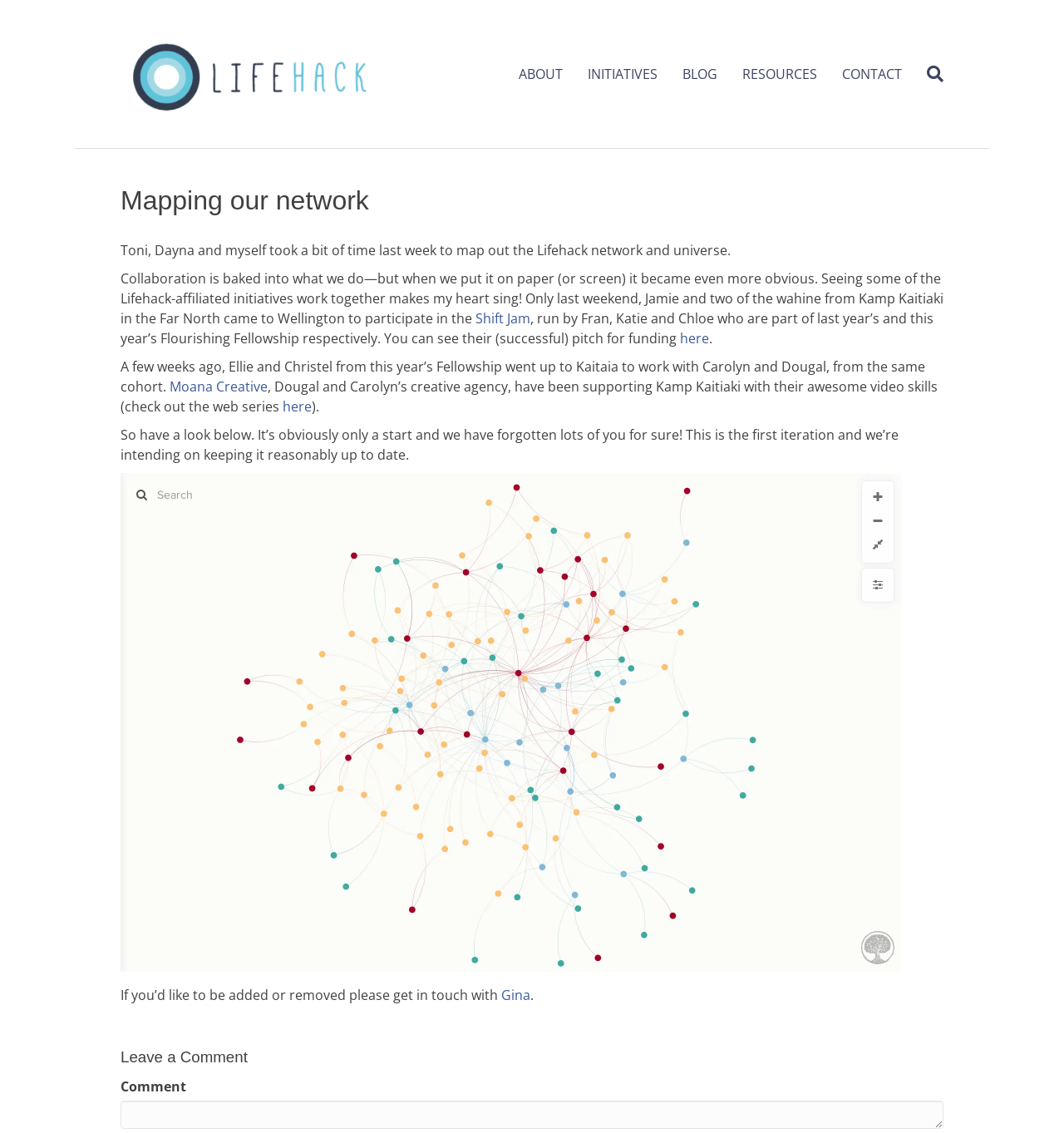Write a detailed summary of the webpage.

The webpage is about Lifehack HQ, a network that promotes collaboration and connection among its affiliates. At the top, there is a header menu with links to different sections of the website, including "ABOUT", "INITIATIVES", "BLOG", "RESOURCES", and "CONTACT". Below the header, there is a large article section that takes up most of the page.

The article section is headed by a title "Mapping our network" and features a series of paragraphs describing the connections and collaborations within the Lifehack network. The text mentions specific individuals and initiatives, such as Shift Jam, Flourishing Fellowship, and Moana Creative, and provides links to learn more about them.

In the middle of the article, there is an iframe that displays a visual representation of the Lifehack network, which appears to be a map or diagram showing the connections between different entities.

Towards the bottom of the article, there is a call to action, asking readers to get in touch with Gina if they would like to be added or removed from the network. Finally, there is a comment section at the very bottom of the page, where users can leave their thoughts and feedback.

Throughout the page, there are several links and images, including a logo for Lifehack HQ at the top left corner. The overall layout is clean and easy to navigate, with clear headings and concise text.